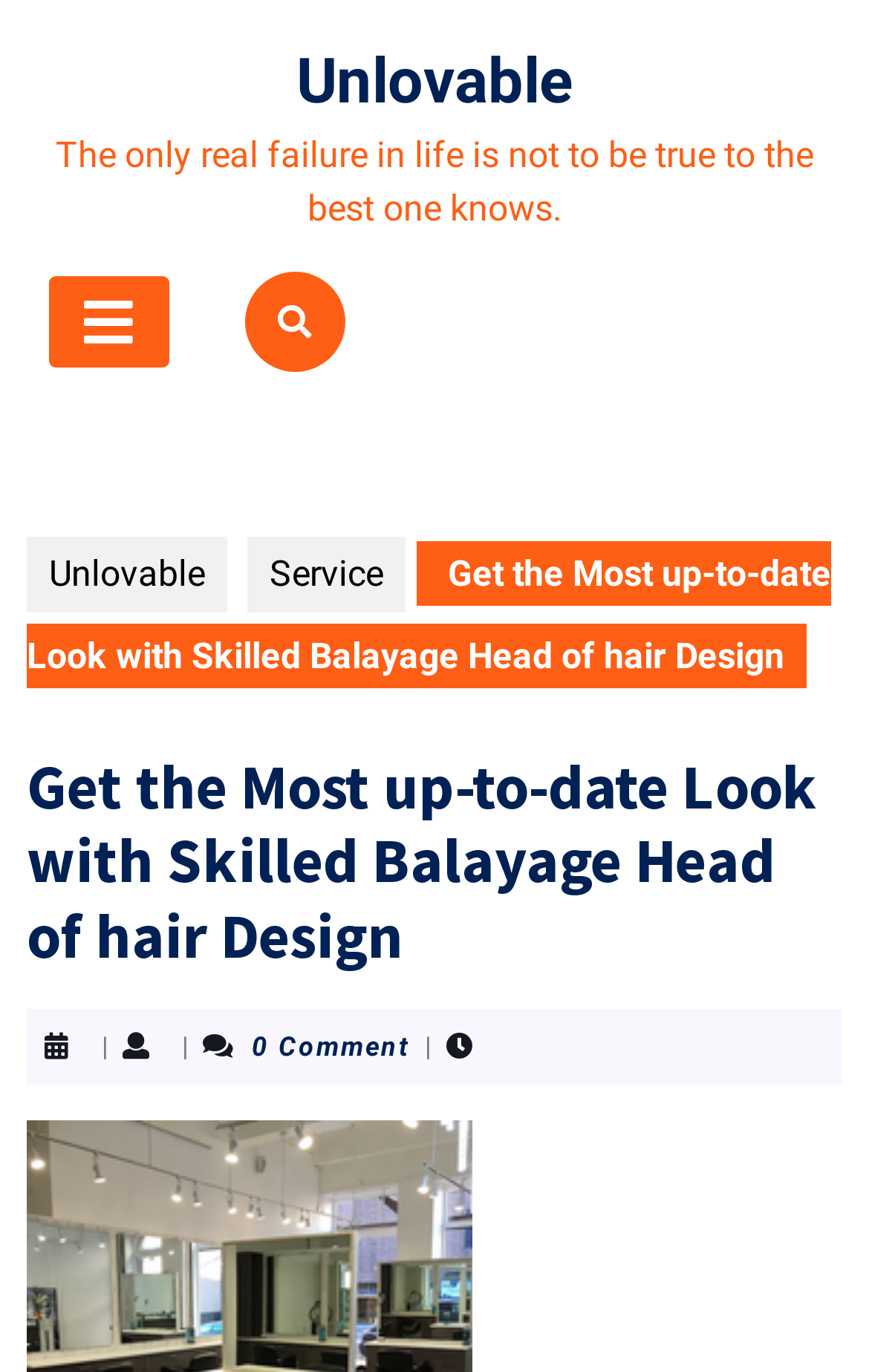Find the UI element described as: "Open Button" and predict its bounding box coordinates. Ensure the coordinates are four float numbers between 0 and 1, [left, top, right, bottom].

[0.056, 0.201, 0.194, 0.268]